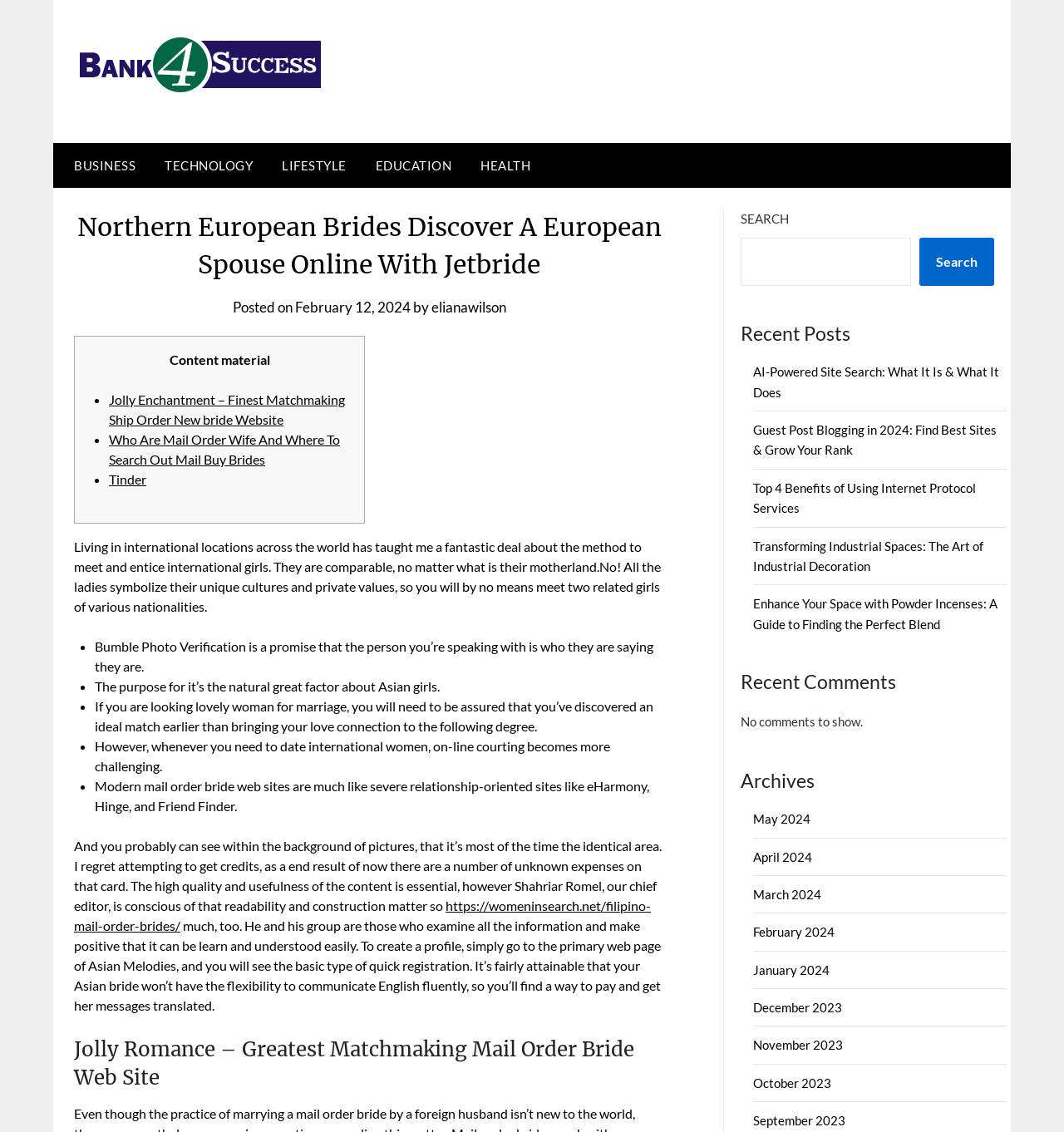What is the date of the latest post?
Can you offer a detailed and complete answer to this question?

The date of the latest post can be found in the header section of the webpage, below the main heading. It is specified as 'Posted on February 12, 2024'.